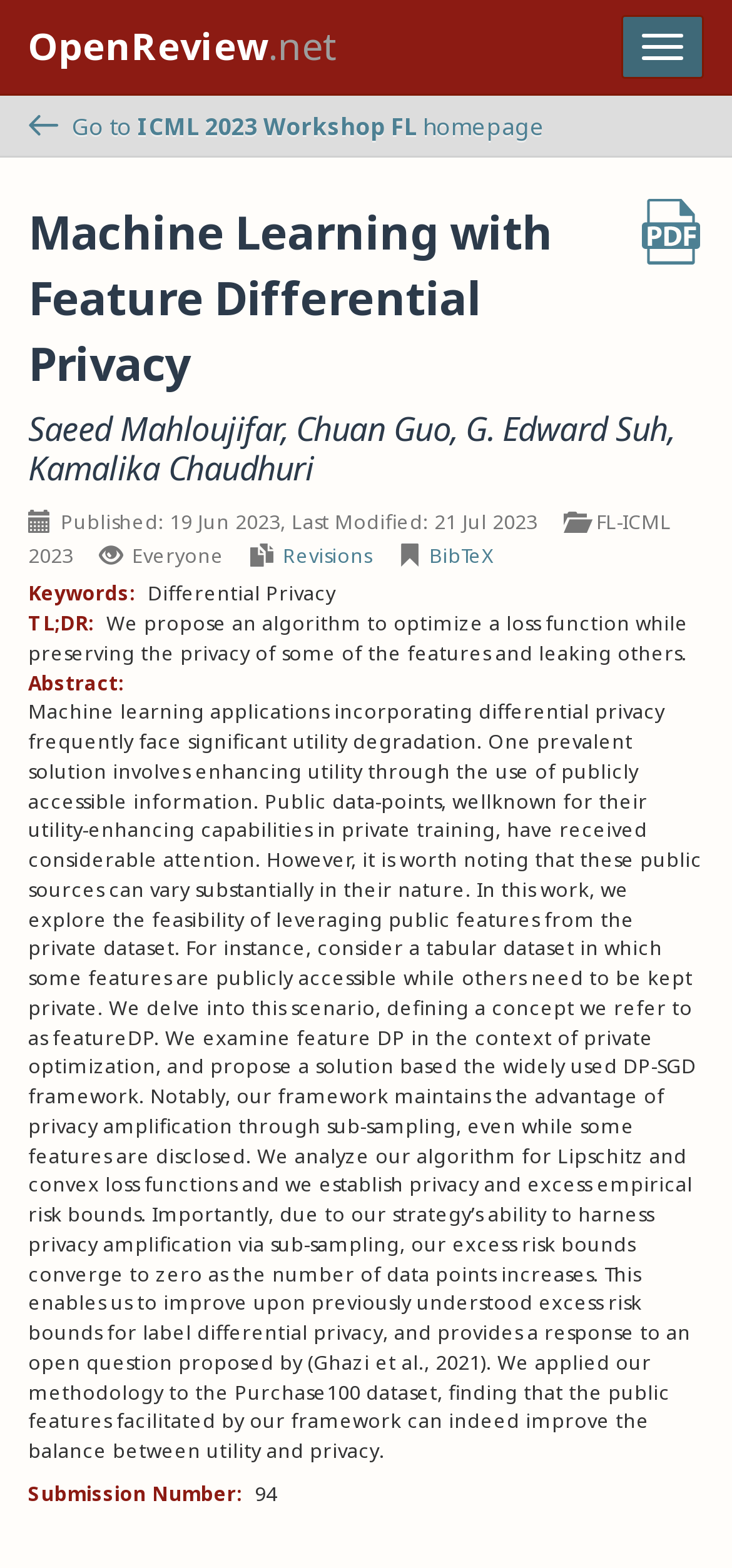Identify the bounding box coordinates of the clickable region necessary to fulfill the following instruction: "View revisions". The bounding box coordinates should be four float numbers between 0 and 1, i.e., [left, top, right, bottom].

[0.386, 0.345, 0.506, 0.362]